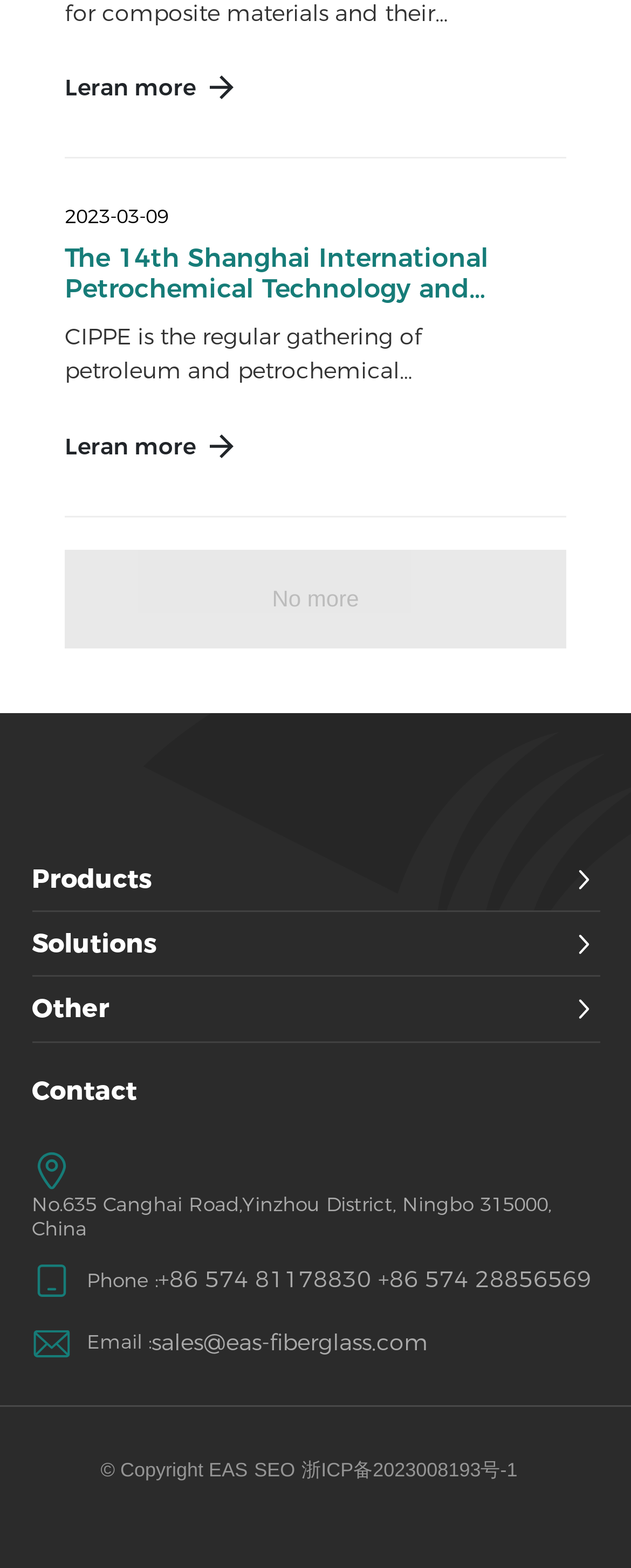Determine the bounding box coordinates for the area that should be clicked to carry out the following instruction: "Search".

None